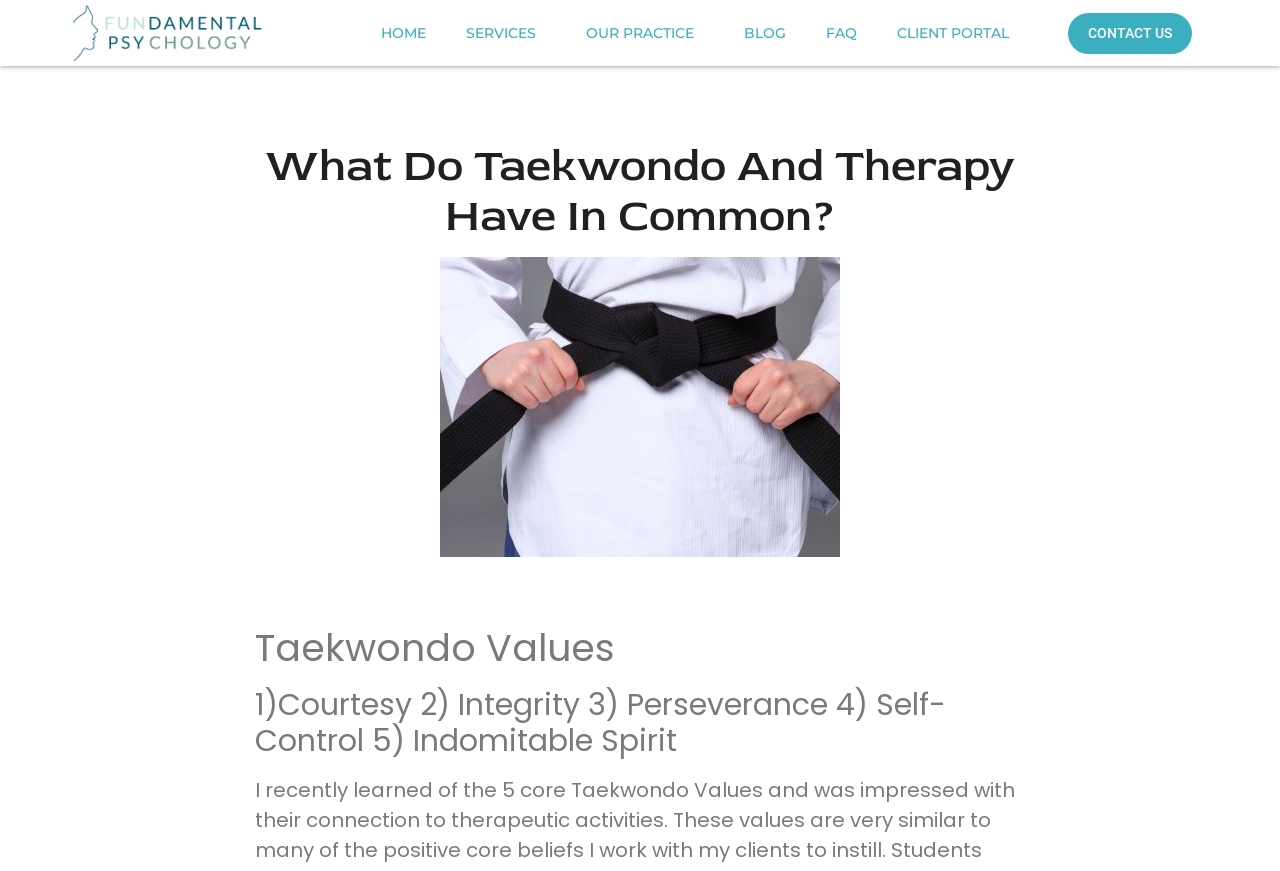Find the bounding box coordinates of the clickable element required to execute the following instruction: "Learn more about the SERVICES". Provide the coordinates as four float numbers between 0 and 1, i.e., [left, top, right, bottom].

[0.349, 0.011, 0.442, 0.064]